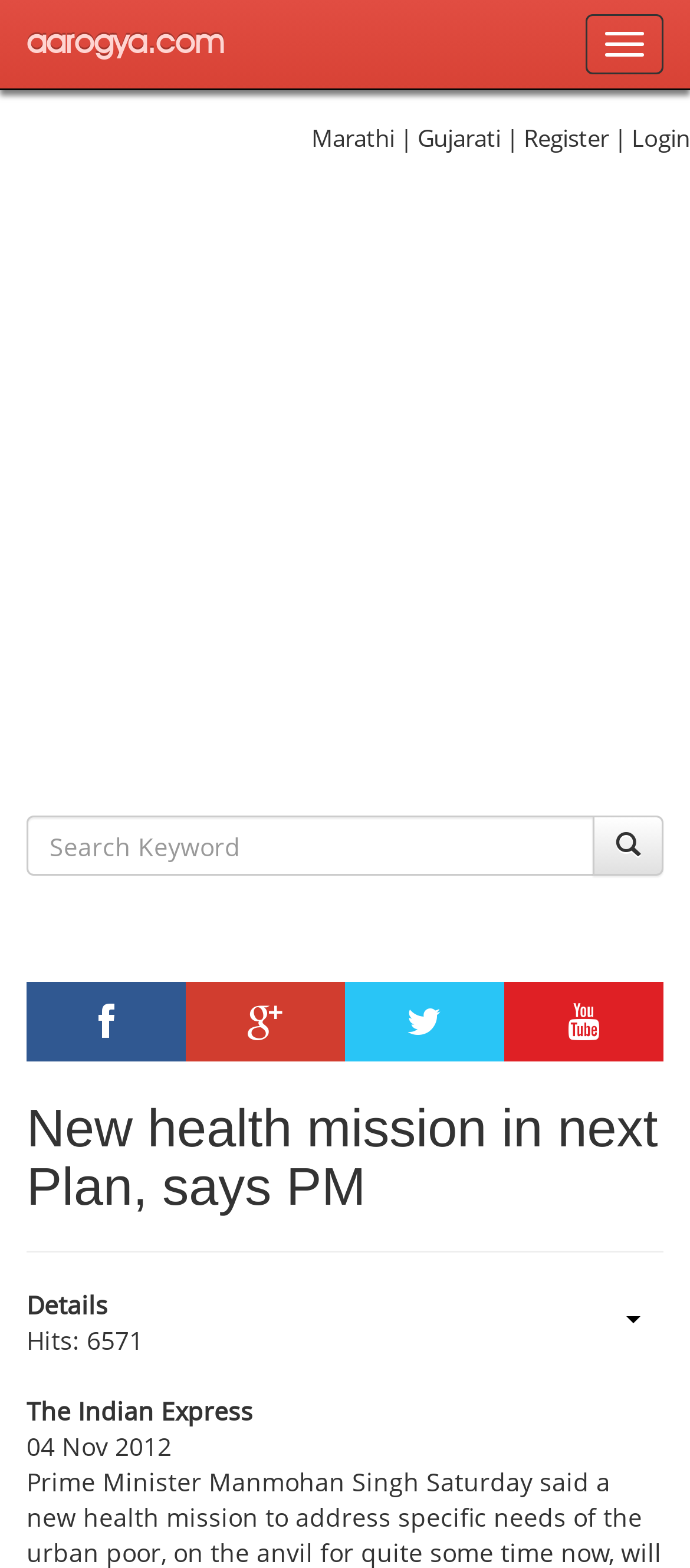Could you provide the bounding box coordinates for the portion of the screen to click to complete this instruction: "Login to the website"?

[0.915, 0.078, 1.0, 0.098]